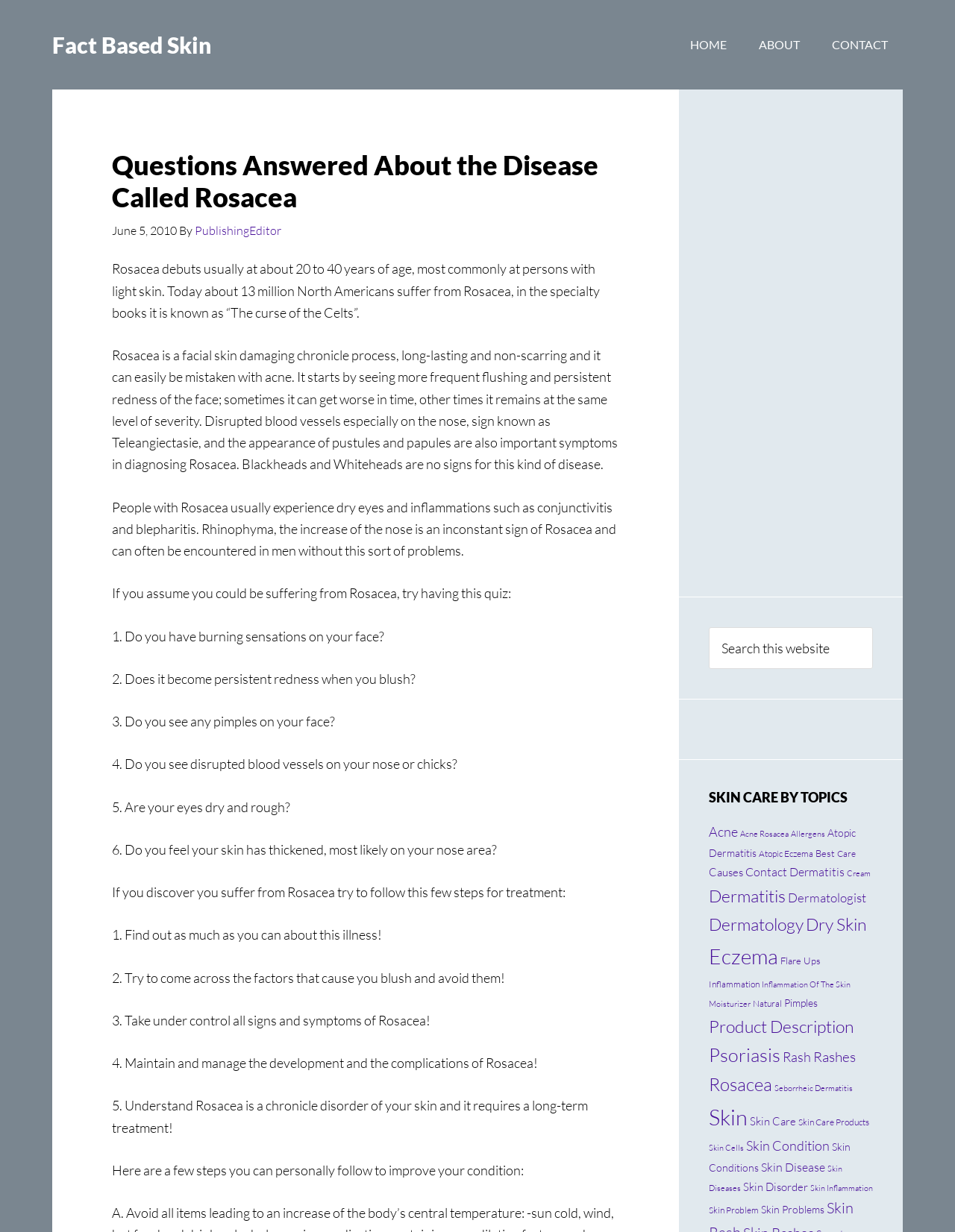Provide a thorough summary of the webpage.

This webpage is about Rosacea, a skin disease. At the top, there is a navigation bar with links to "HOME", "ABOUT", and "CONTACT". Below the navigation bar, there is a header section with the title "Questions Answered About the Disease Called Rosacea" and a timestamp "June 5, 2010". 

The main content of the webpage is divided into several sections. The first section provides an introduction to Rosacea, describing its symptoms, causes, and effects. The text explains that Rosacea is a chronic skin condition that can cause facial skin damage, and it often affects people with light skin. 

The next section is a quiz that helps readers determine if they have Rosacea. The quiz consists of six questions, each asking about specific symptoms such as burning sensations, persistent redness, pimples, disrupted blood vessels, dry eyes, and thickened skin.

Following the quiz, there is a section that provides steps for treating Rosacea. The text advises readers to learn about the disease, avoid triggers, control symptoms, manage complications, and understand that Rosacea requires long-term treatment. 

On the right side of the webpage, there is a section titled "SKIN CARE BY TOPICS" with numerous links to various skin care topics, including acne, dermatitis, eczema, and psoriasis. There is also a search box and an advertisement iframe.

At the bottom of the webpage, there are more links to skin care topics, including Rosacea, skin conditions, and skin diseases. Overall, the webpage provides informative content about Rosacea and related skin care topics.